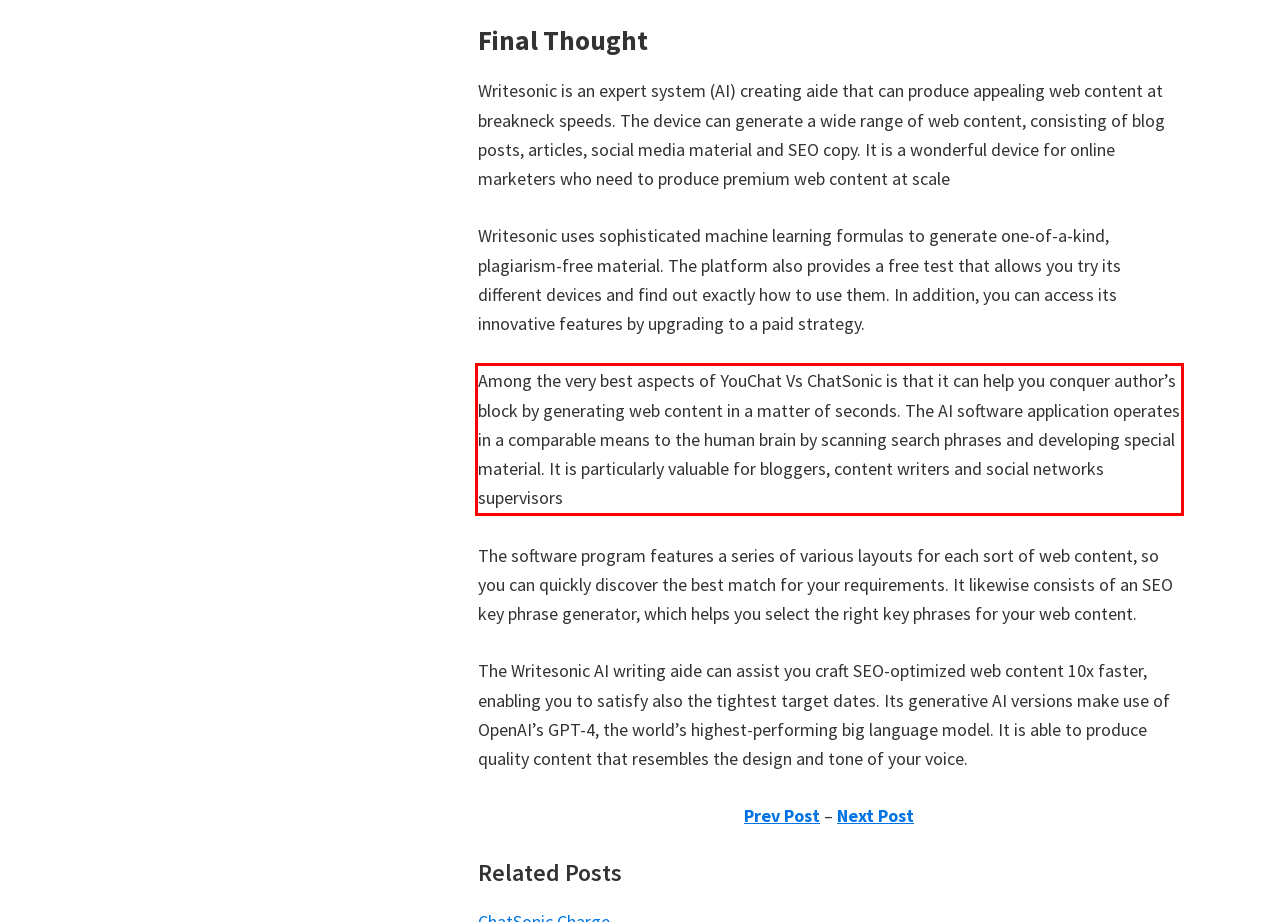The screenshot provided shows a webpage with a red bounding box. Apply OCR to the text within this red bounding box and provide the extracted content.

Among the very best aspects of YouChat Vs ChatSonic is that it can help you conquer author’s block by generating web content in a matter of seconds. The AI software application operates in a comparable means to the human brain by scanning search phrases and developing special material. It is particularly valuable for bloggers, content writers and social networks supervisors alternative to writesonic